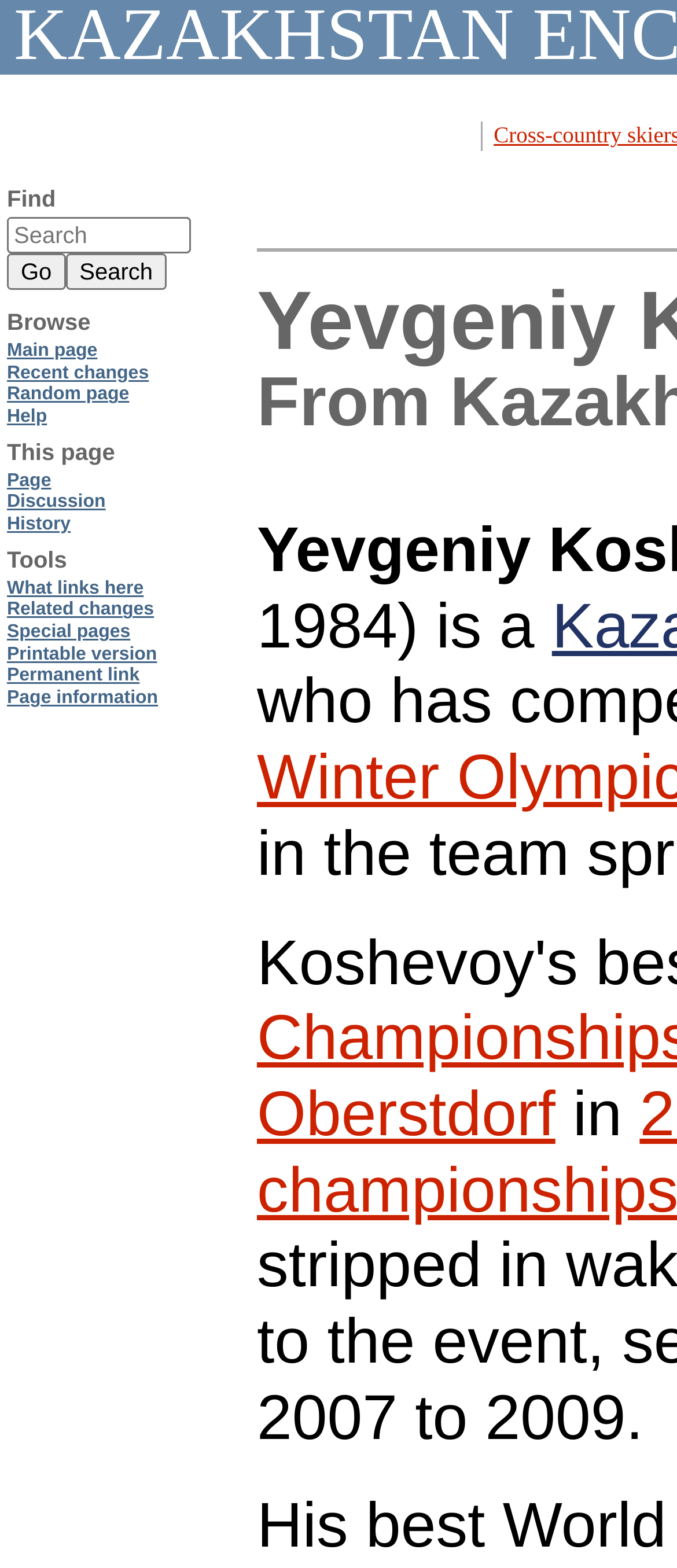Find the bounding box coordinates for the area you need to click to carry out the instruction: "Click on the CLOUDBASE.GG link". The coordinates should be four float numbers between 0 and 1, indicated as [left, top, right, bottom].

None